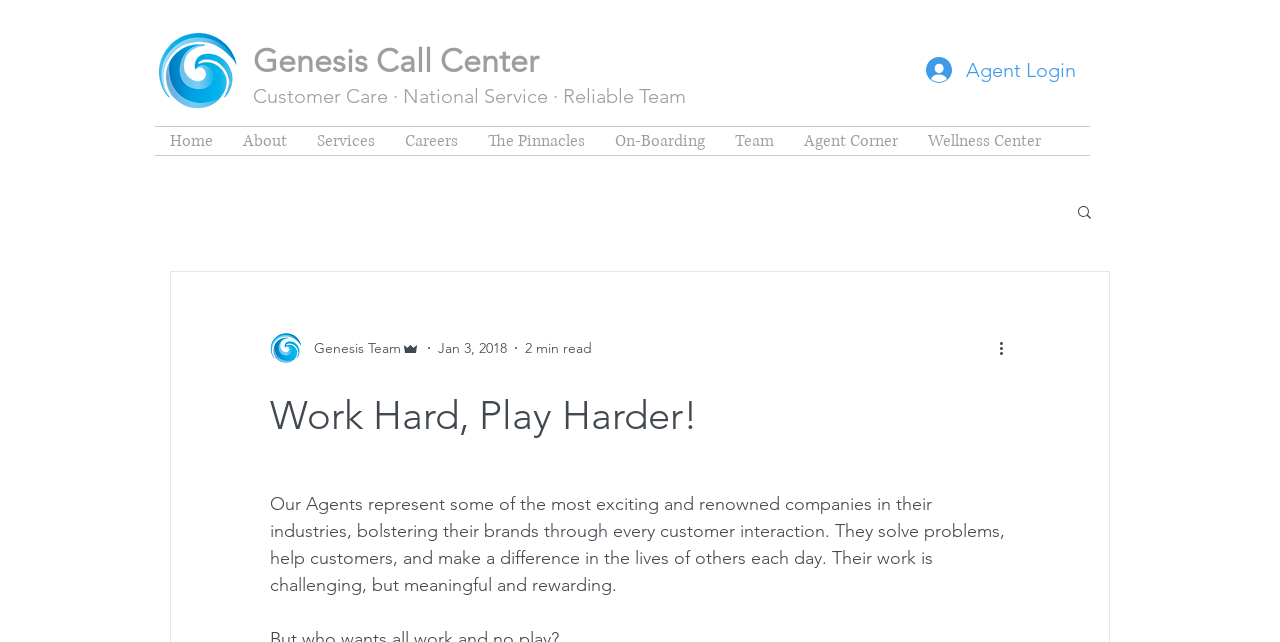Determine the bounding box coordinates of the clickable element to complete this instruction: "Search for something". Provide the coordinates in the format of four float numbers between 0 and 1, [left, top, right, bottom].

[0.84, 0.316, 0.855, 0.349]